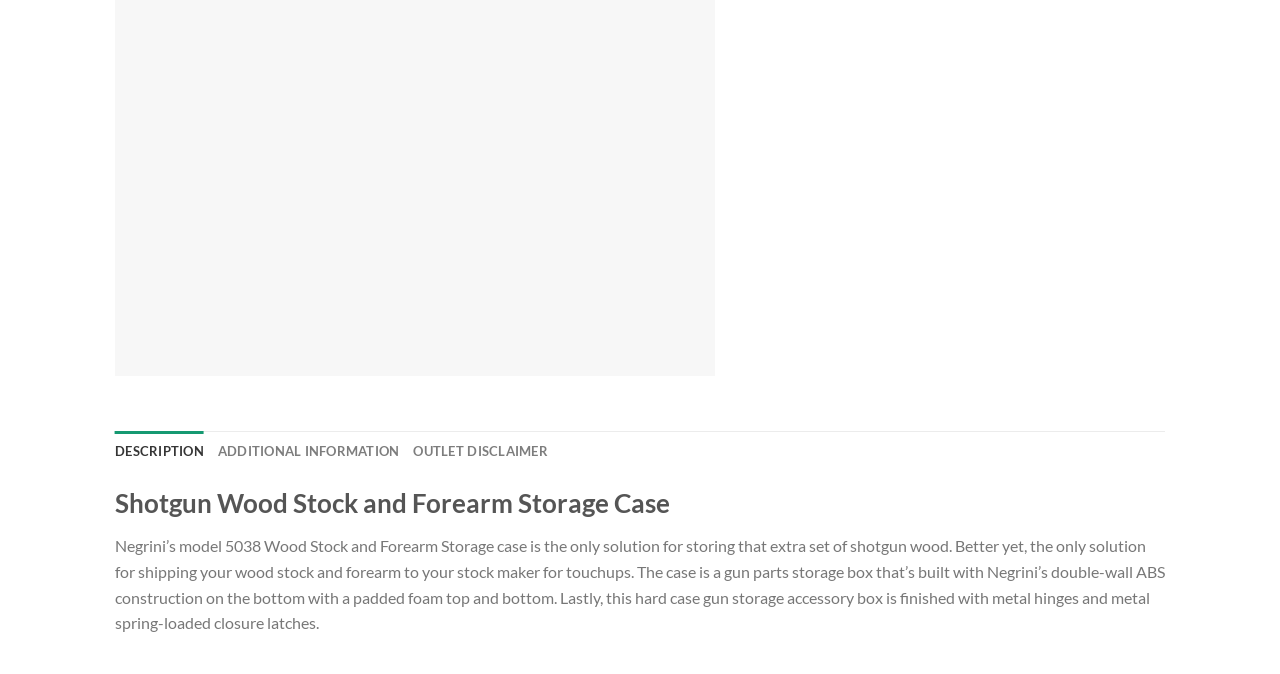Show the bounding box coordinates for the HTML element described as: "Outlet Disclaimer".

[0.323, 0.639, 0.428, 0.699]